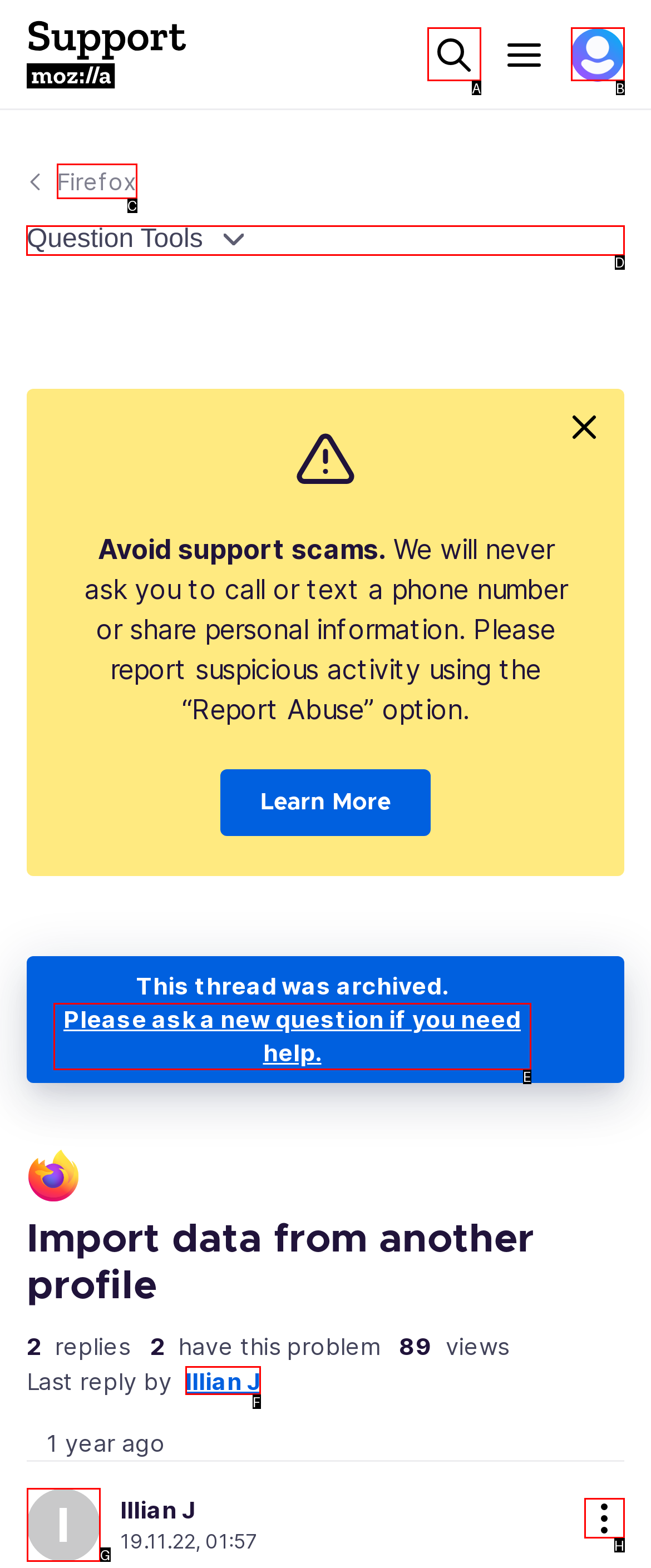Select the appropriate bounding box to fulfill the task: Click the question tools button Respond with the corresponding letter from the choices provided.

D